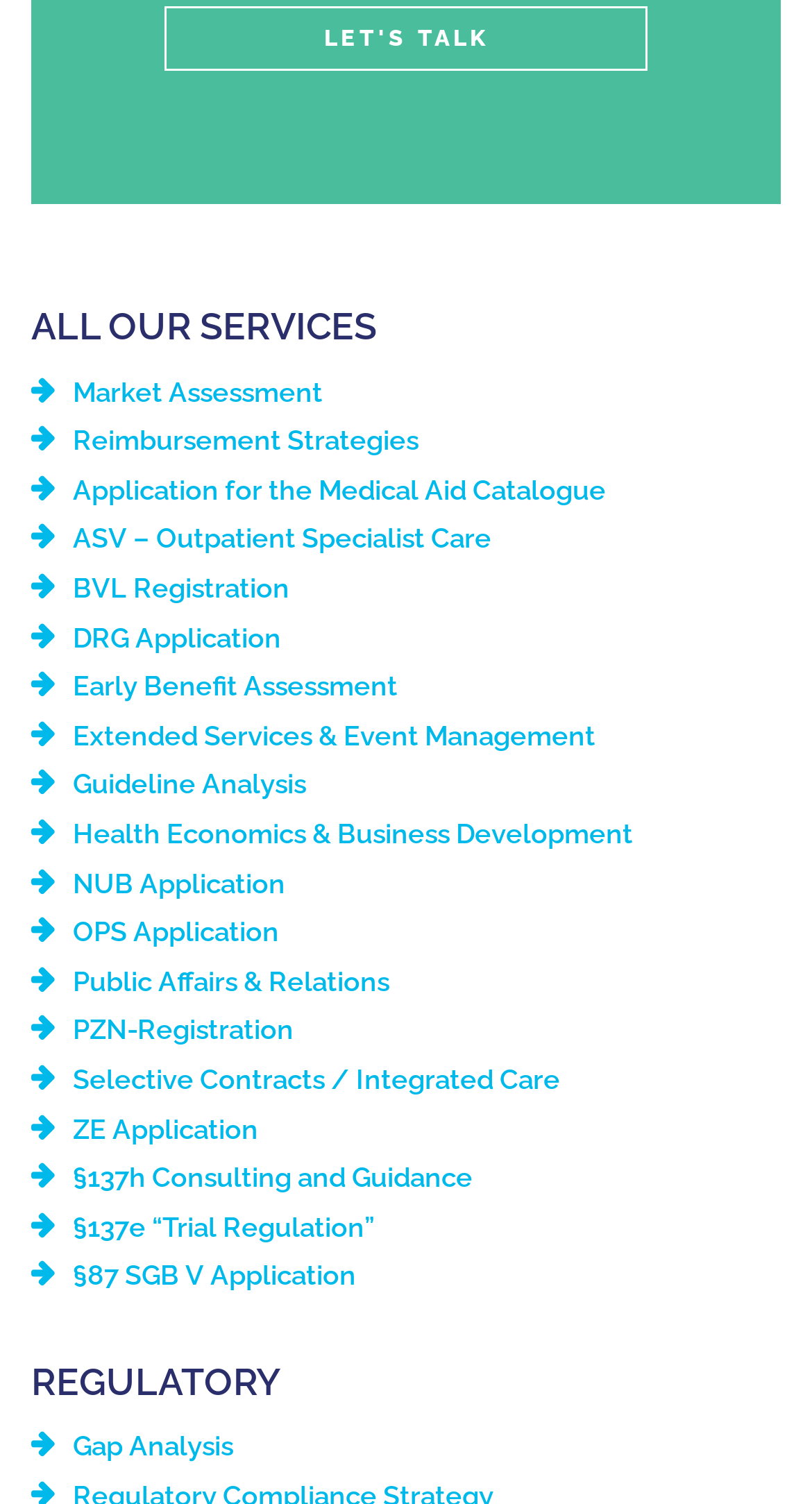Please determine the bounding box coordinates of the element's region to click for the following instruction: "Click on LET'S TALK".

[0.203, 0.004, 0.797, 0.047]